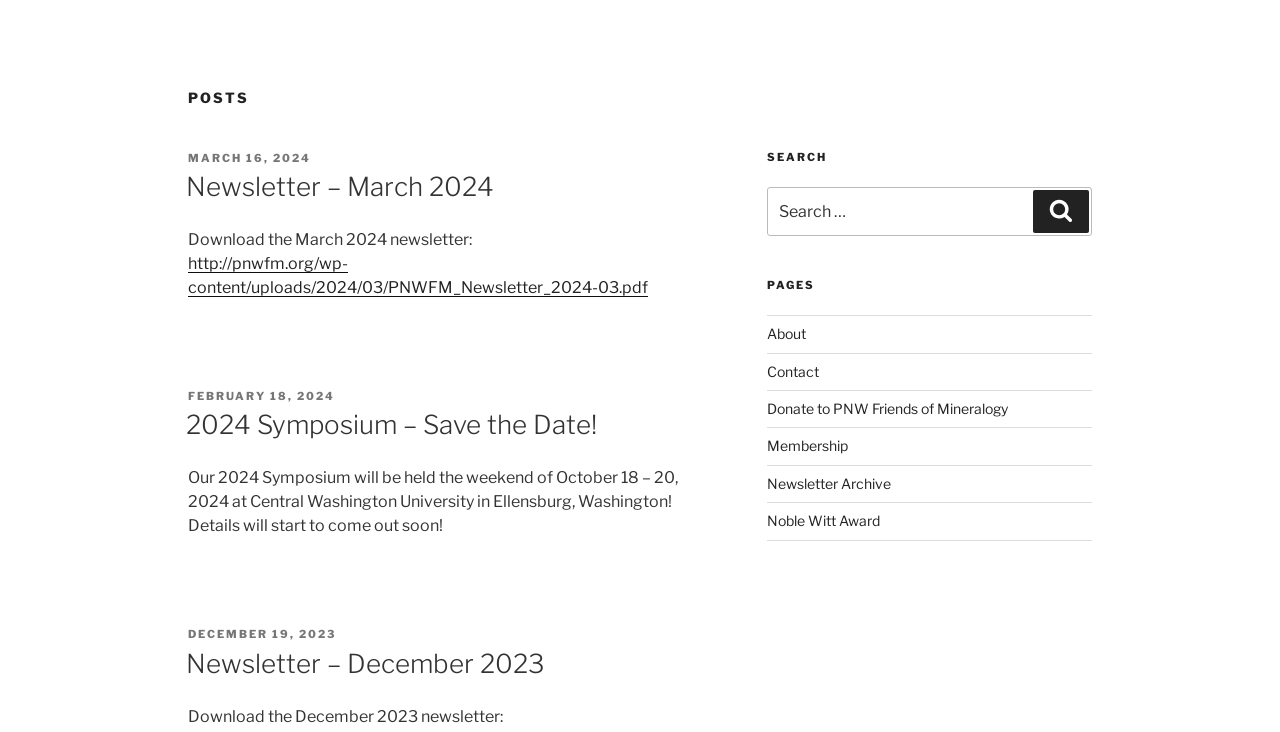Return the bounding box coordinates of the UI element that corresponds to this description: "Buy now with ShopPayBuy with". The coordinates must be given as four float numbers in the range of 0 and 1, [left, top, right, bottom].

None